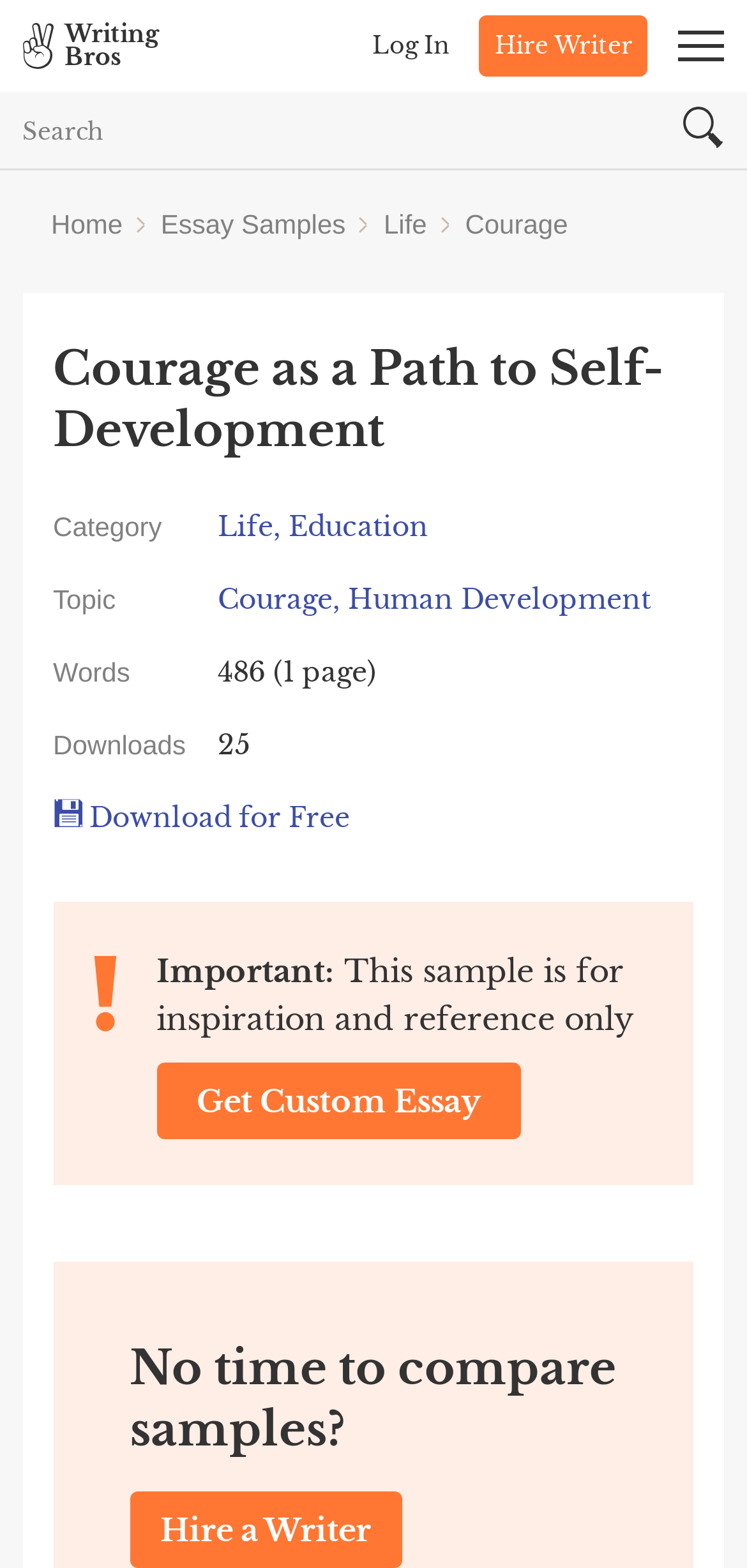Please give a short response to the question using one word or a phrase:
What is the purpose of the 'Get Custom Essay' button?

To get a custom essay